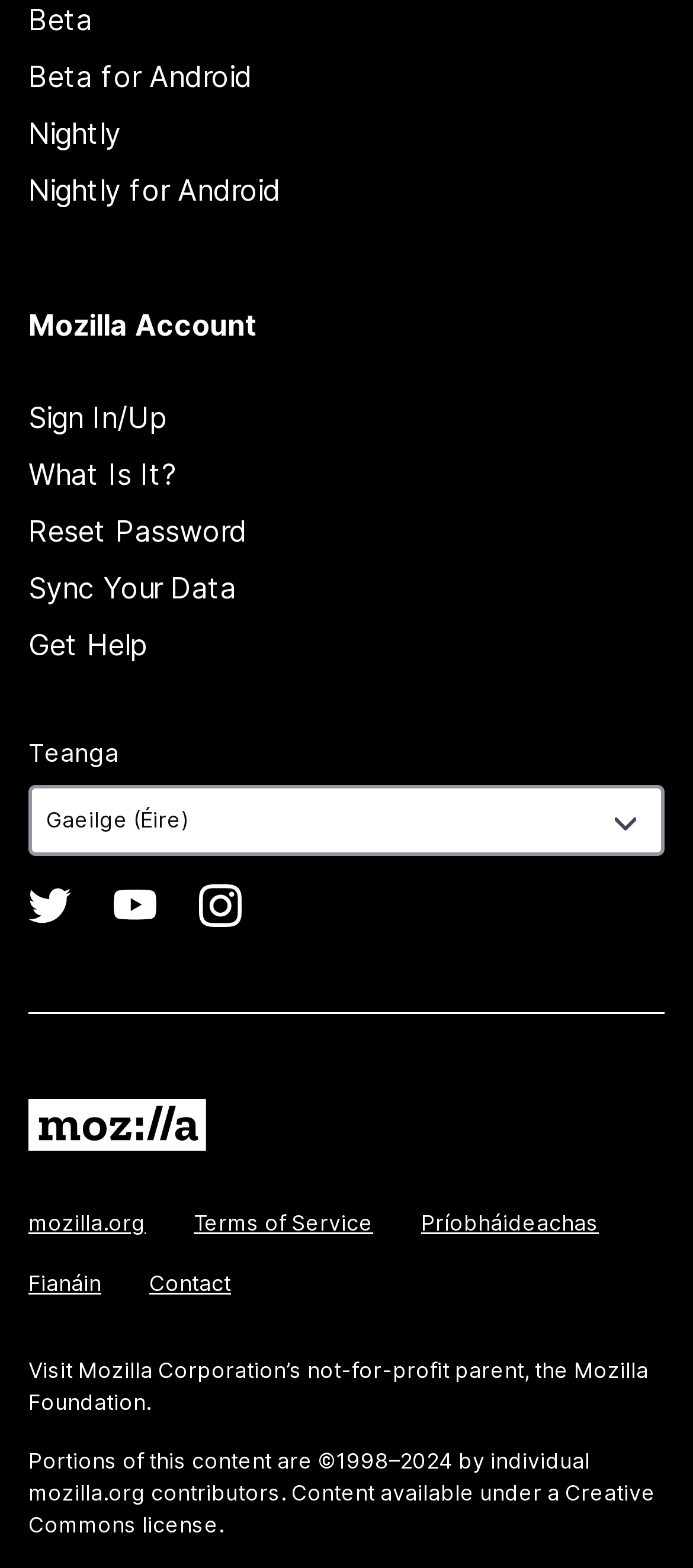Find the bounding box coordinates of the element I should click to carry out the following instruction: "Sign in or up to Mozilla Account".

[0.041, 0.255, 0.238, 0.277]